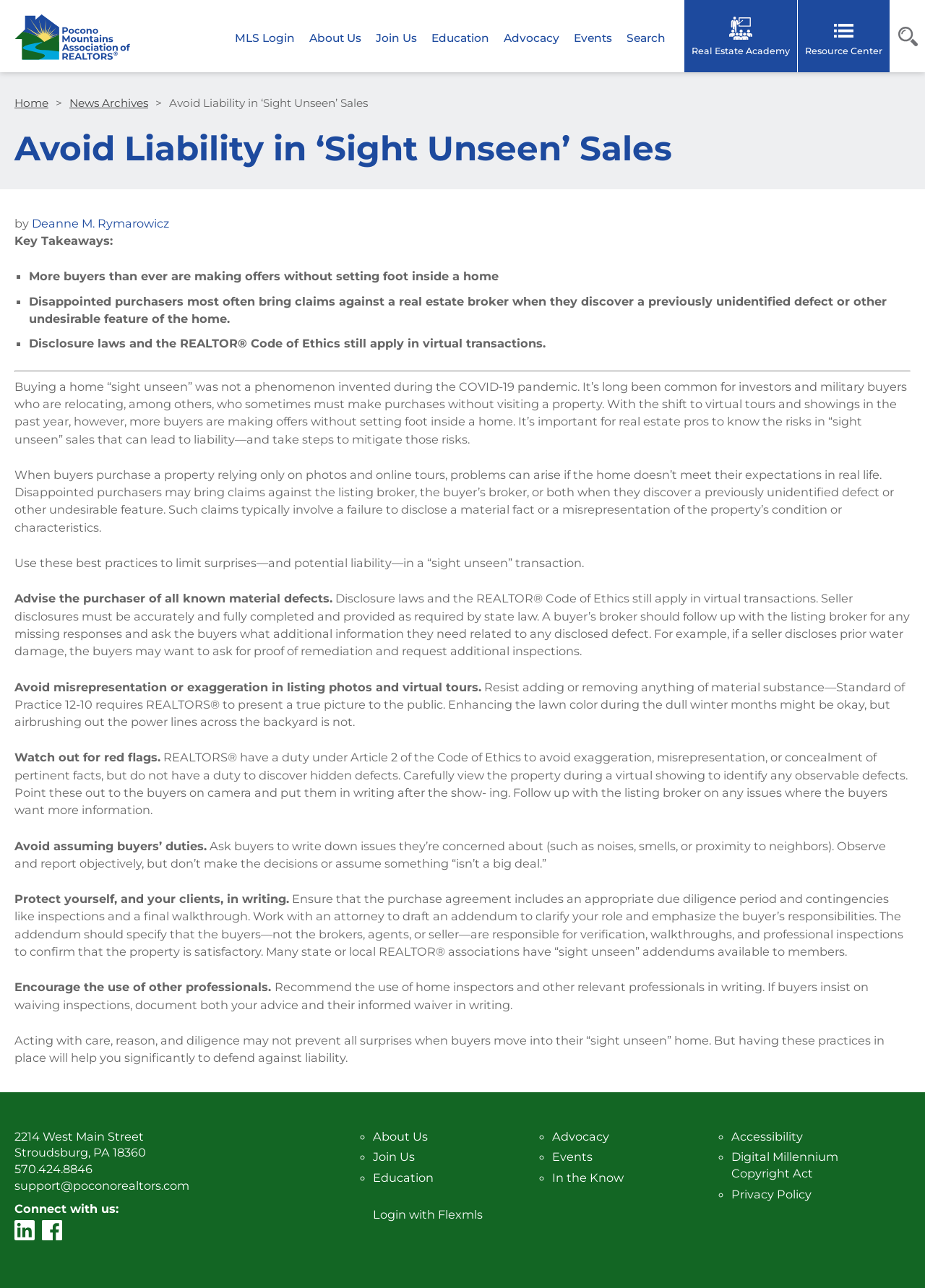Find the bounding box coordinates of the element I should click to carry out the following instruction: "View The dollar declines and stabilizes at 3.7 shekels article".

None